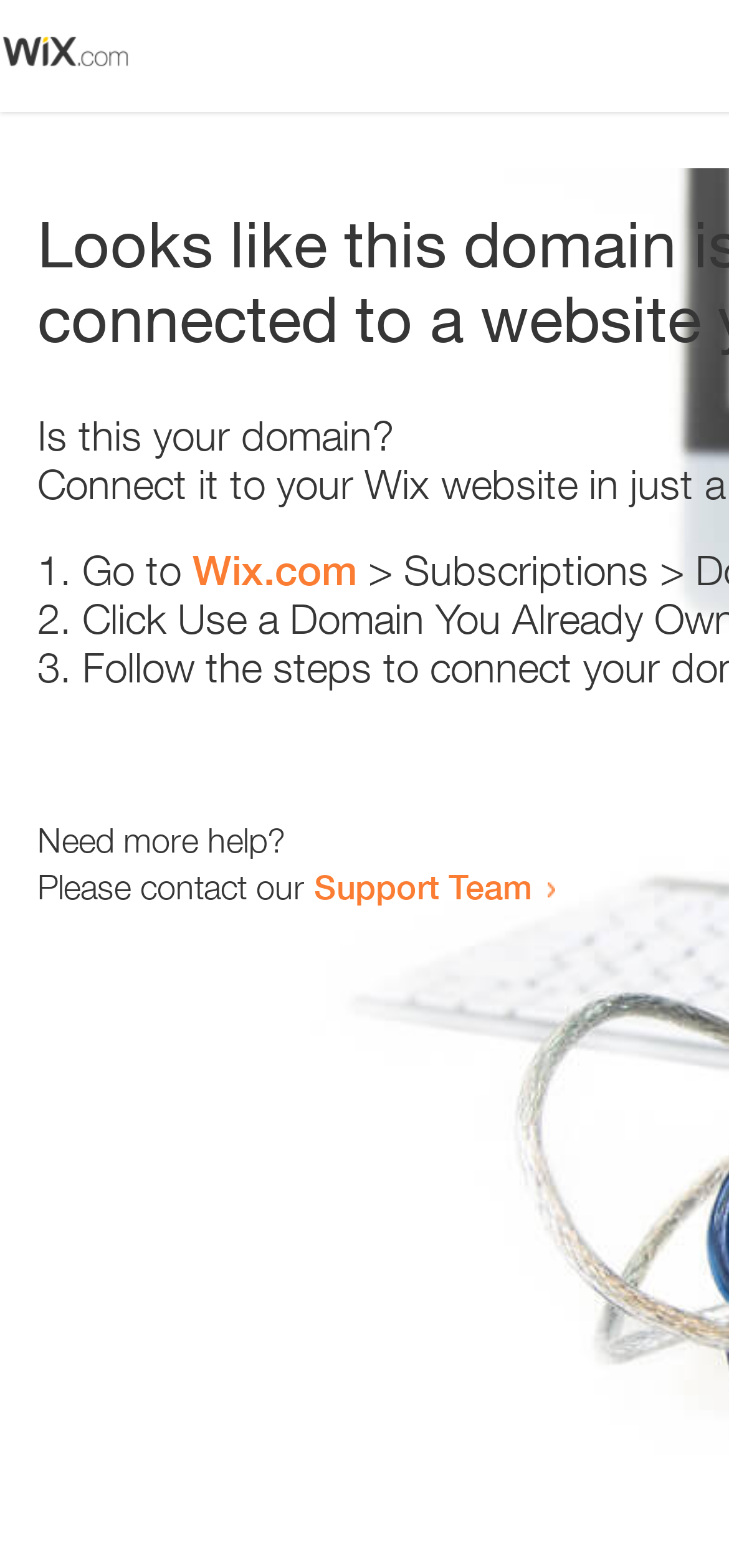Kindly respond to the following question with a single word or a brief phrase: 
What is the support team contact method?

Link